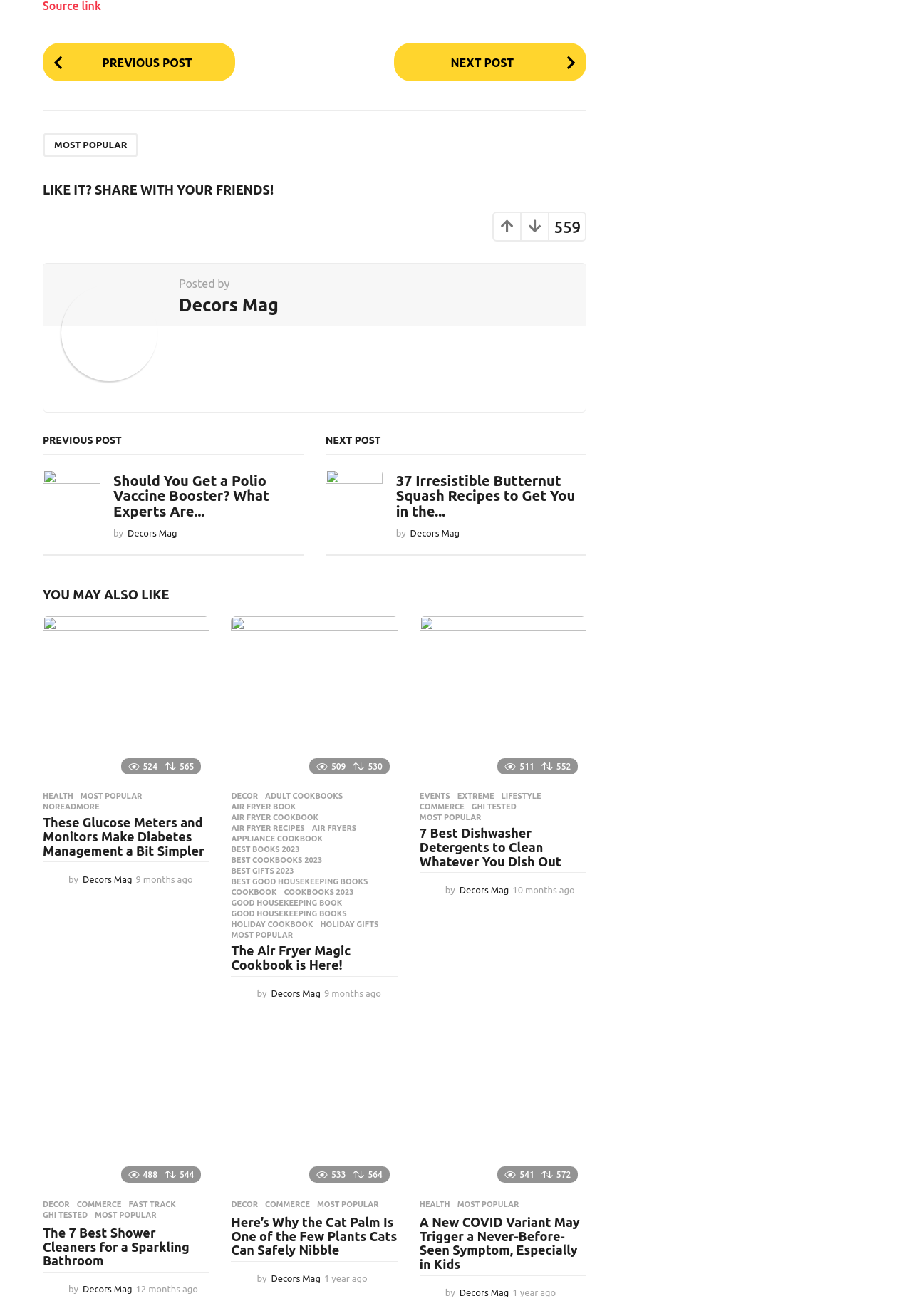Please answer the following question using a single word or phrase: 
What is the category of the first article?

HEALTH